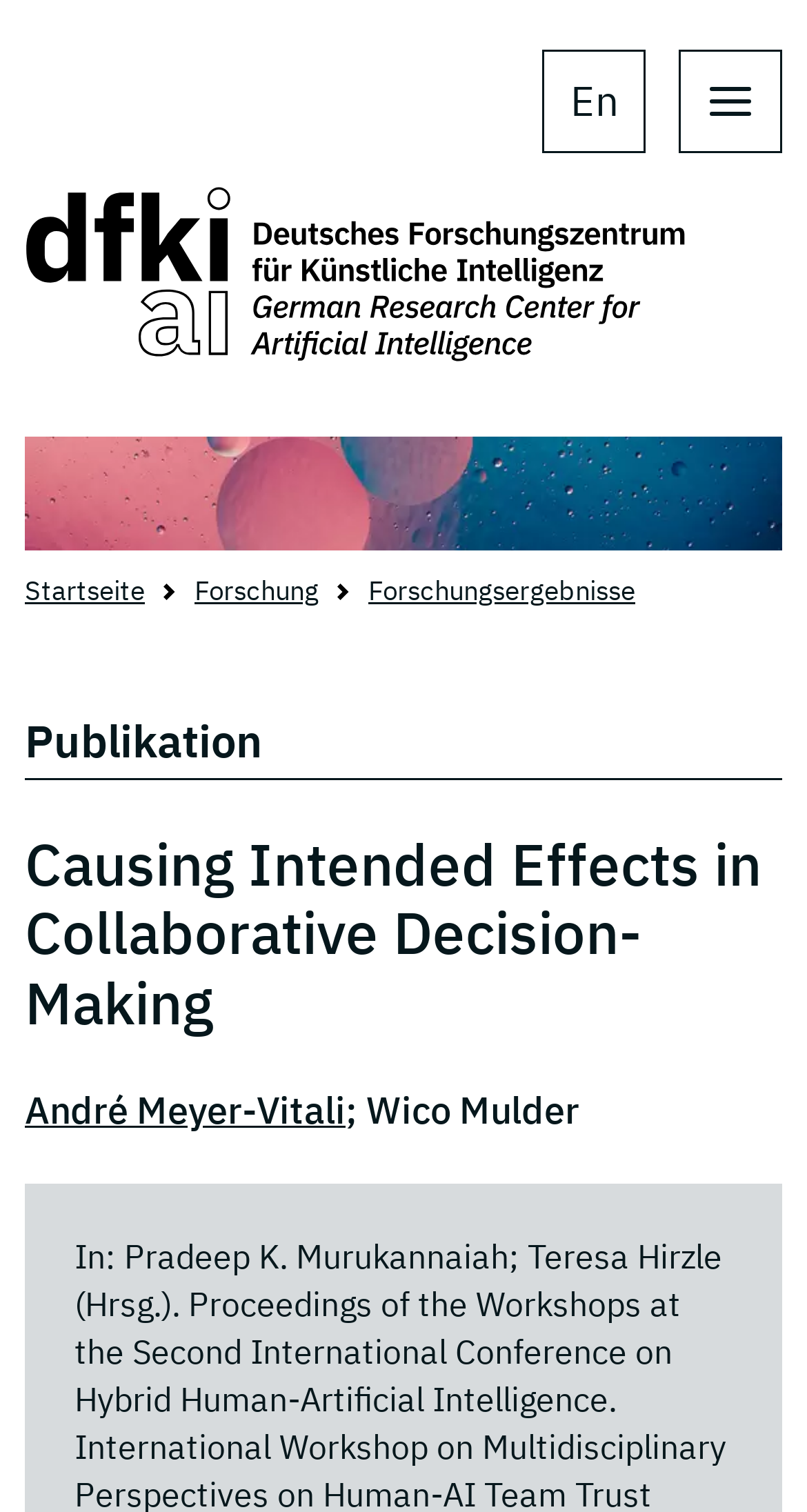Based on the element description: "parent_node: En", identify the bounding box coordinates for this UI element. The coordinates must be four float numbers between 0 and 1, listed as [left, top, right, bottom].

[0.031, 0.123, 0.969, 0.245]